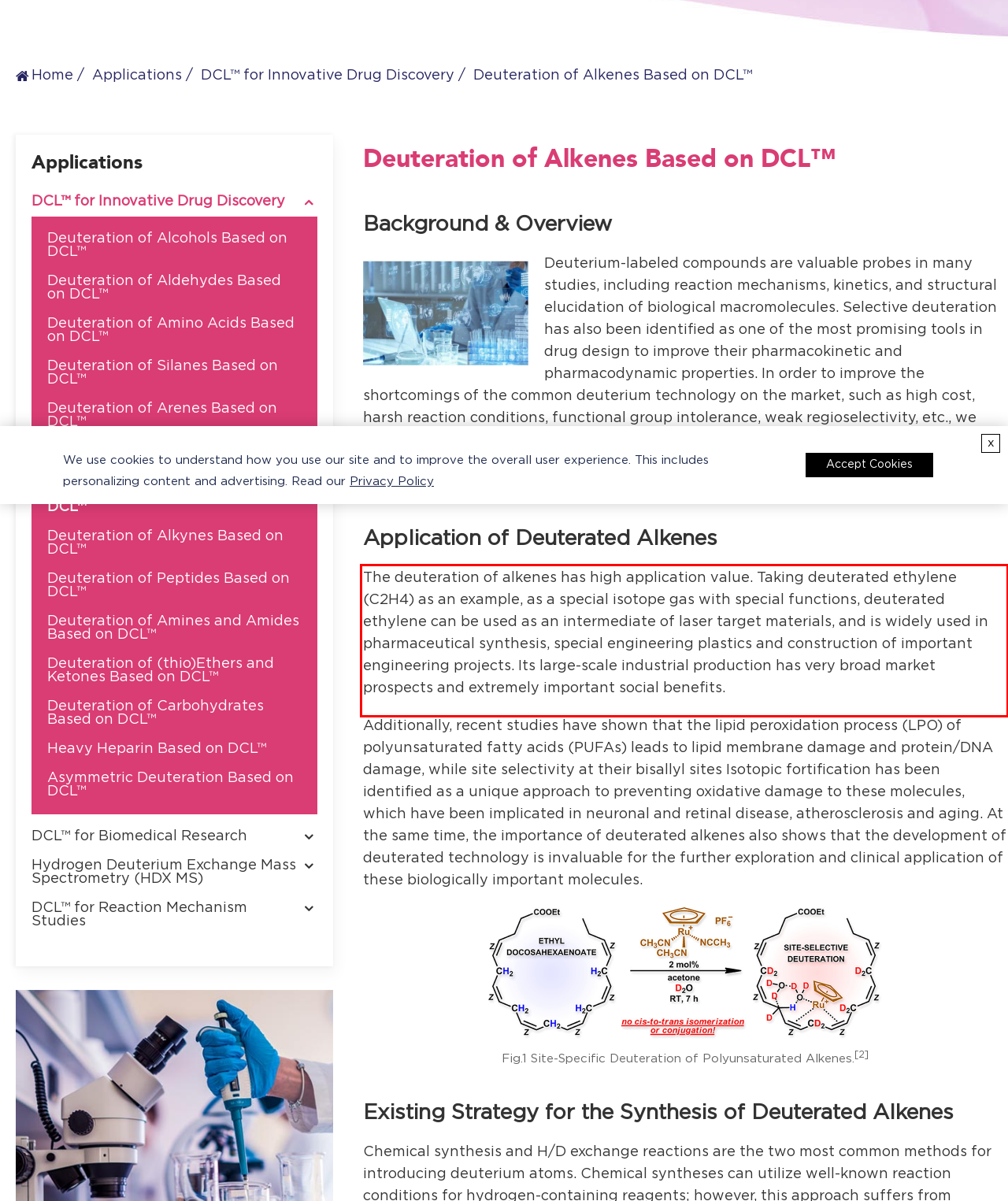Examine the webpage screenshot and use OCR to recognize and output the text within the red bounding box.

The deuteration of alkenes has high application value. Taking deuterated ethylene (C2H4) as an example, as a special isotope gas with special functions, deuterated ethylene can be used as an intermediate of laser target materials, and is widely used in pharmaceutical synthesis, special engineering plastics and construction of important engineering projects. Its large-scale industrial production has very broad market prospects and extremely important social benefits.